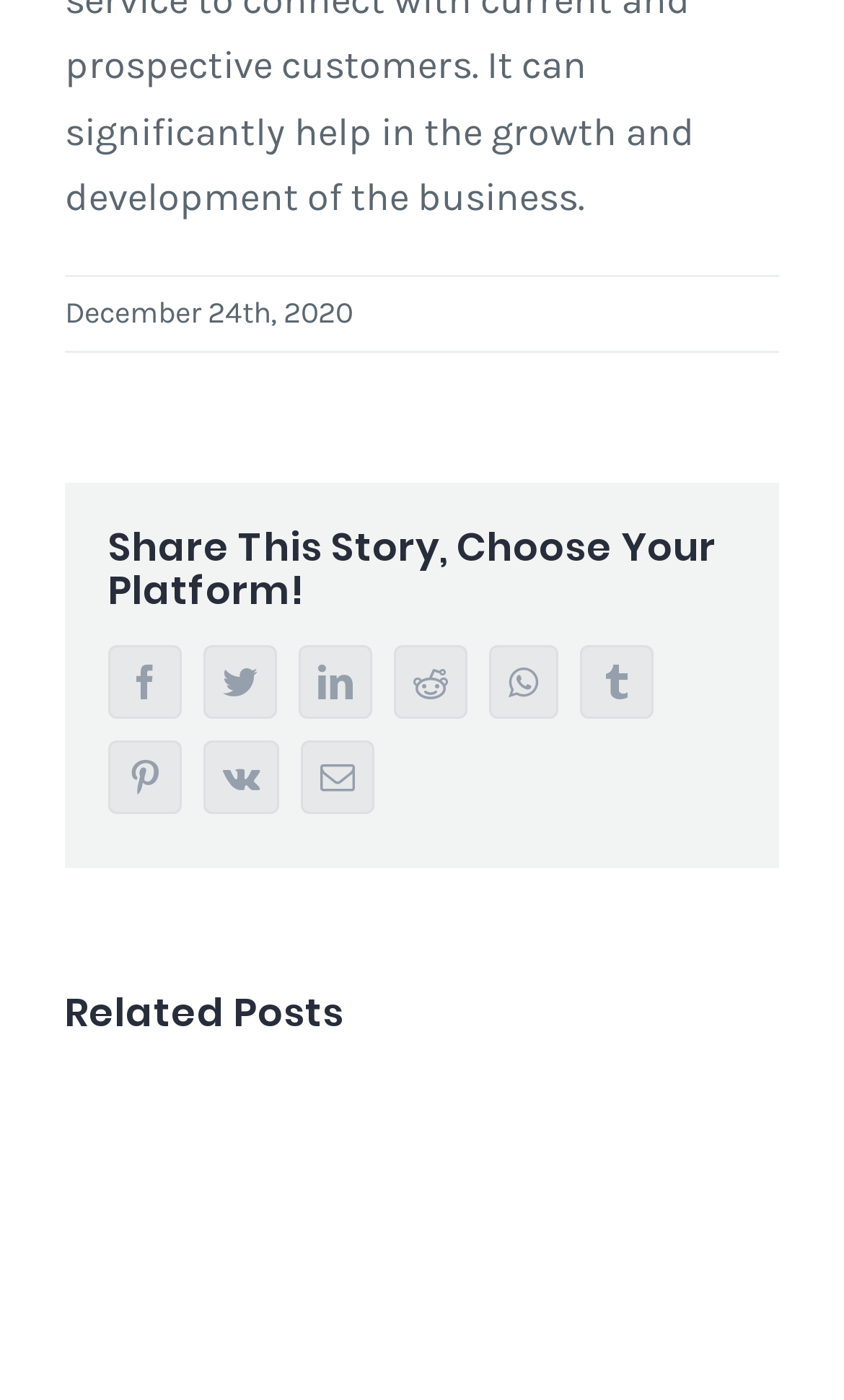Please identify the coordinates of the bounding box that should be clicked to fulfill this instruction: "Share on Twitter".

[0.241, 0.46, 0.328, 0.513]